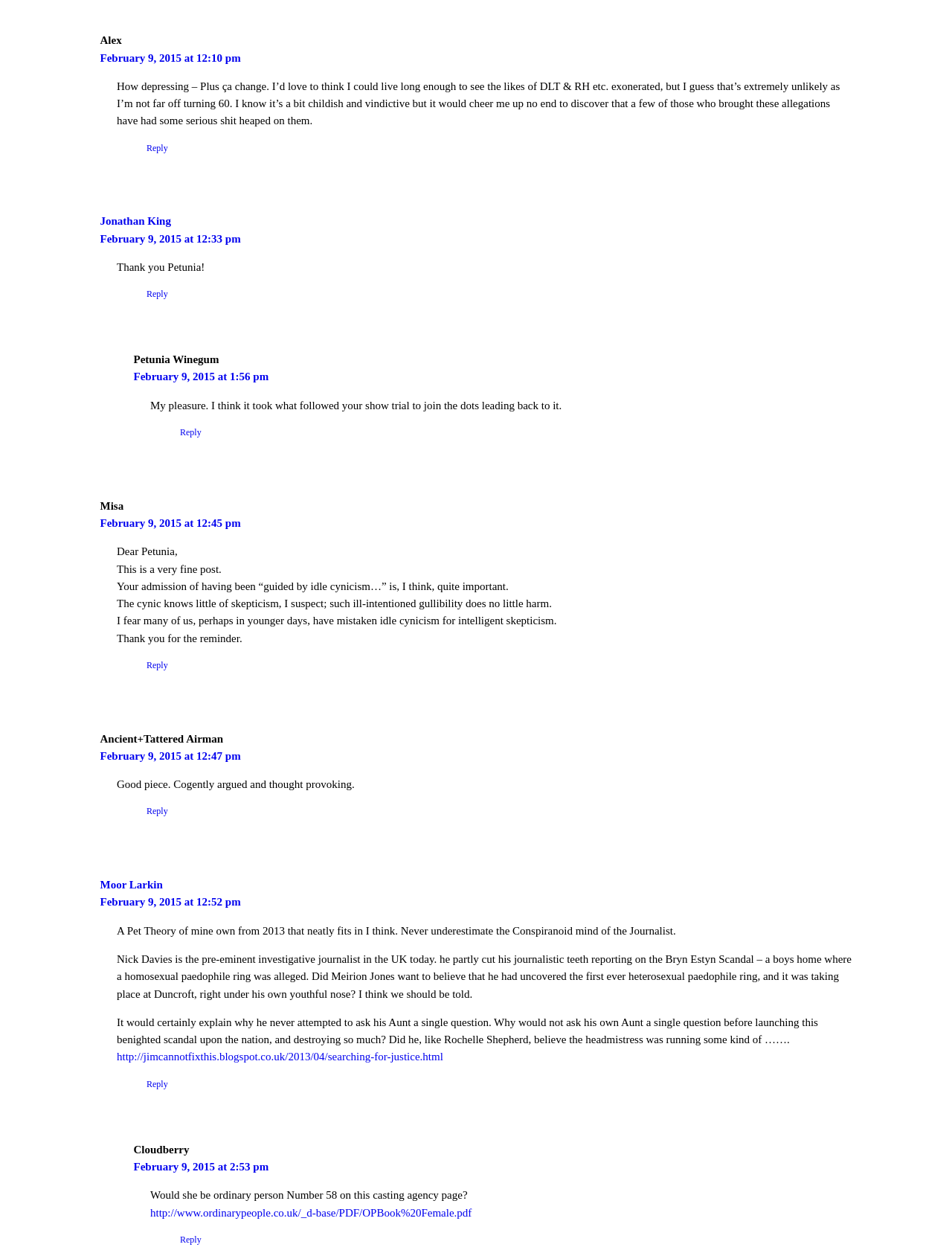What is the date of the last comment?
Answer the question with as much detail as possible.

The date of the last comment can be found in the link element with the OCR text 'February 9, 2015 at 2:53 pm' which is part of the last DescriptionListDetail element.